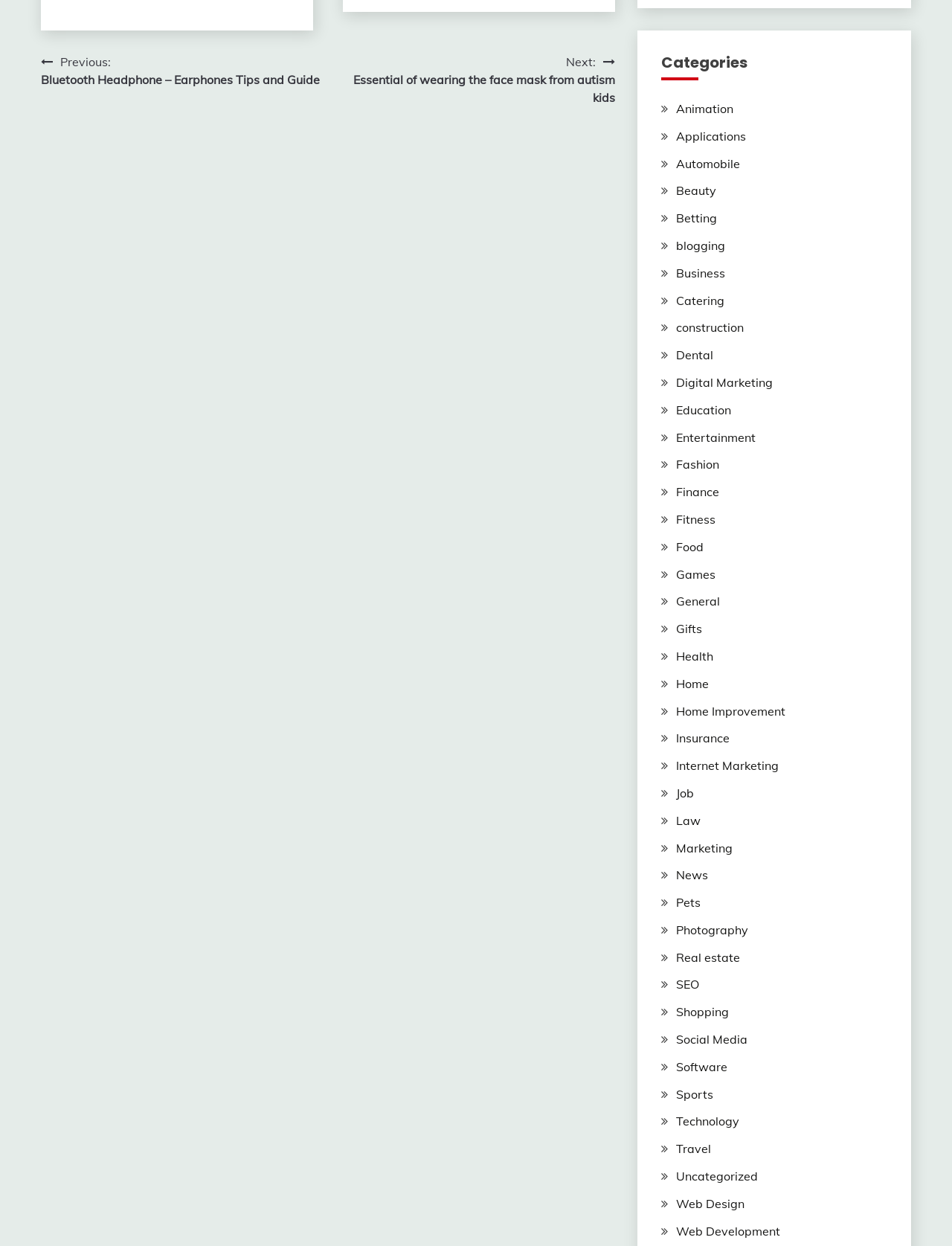Pinpoint the bounding box coordinates for the area that should be clicked to perform the following instruction: "Explore the 'Travel' category".

[0.71, 0.916, 0.747, 0.928]